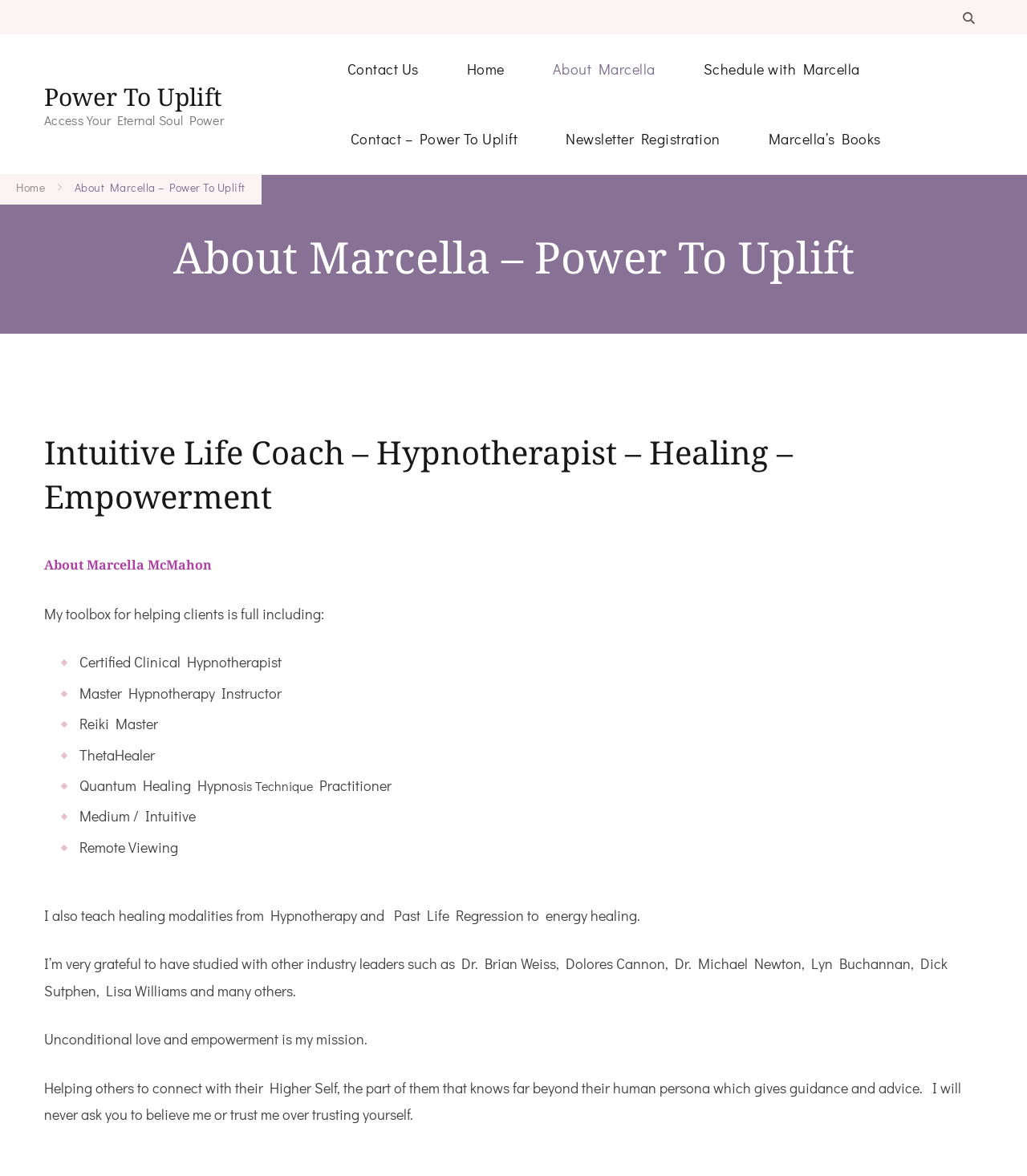Offer a meticulous caption that includes all visible features of the webpage.

The webpage is about Marcella, an intuitive life coach, hypnotherapist, and healer. At the top right corner, there is a button with an image. Below it, there is a link to "Power To Uplift" and a heading that reads "Access Your Eternal Soul Power". 

On the top navigation bar, there are several links, including "Home", "About Marcella", "Schedule with Marcella", "Contact Us", "Newsletter Registration", "Marcella's Books", and "Contact – Power To Uplift". 

The main content of the page is divided into sections. The first section has a heading that reads "About Marcella – Power To Uplift" and a subheading that reads "Intuitive Life Coach – Hypnotherapist – Healing – Empowerment". Below it, there is a section about Marcella McMahon, which includes a picture of her on the right side. 

The text describes Marcella's toolbox for helping clients, which includes certifications and skills such as certified clinical hypnotherapist, master hypnotherapy instructor, Reiki master, ThetaHealer, and quantum healing hypnosis. 

The page also mentions that Marcella teaches healing modalities, including hypnotherapy and past life regression, and has studied with industry leaders. The mission of Marcella is to provide unconditional love and empowerment, helping others to connect with their higher self.